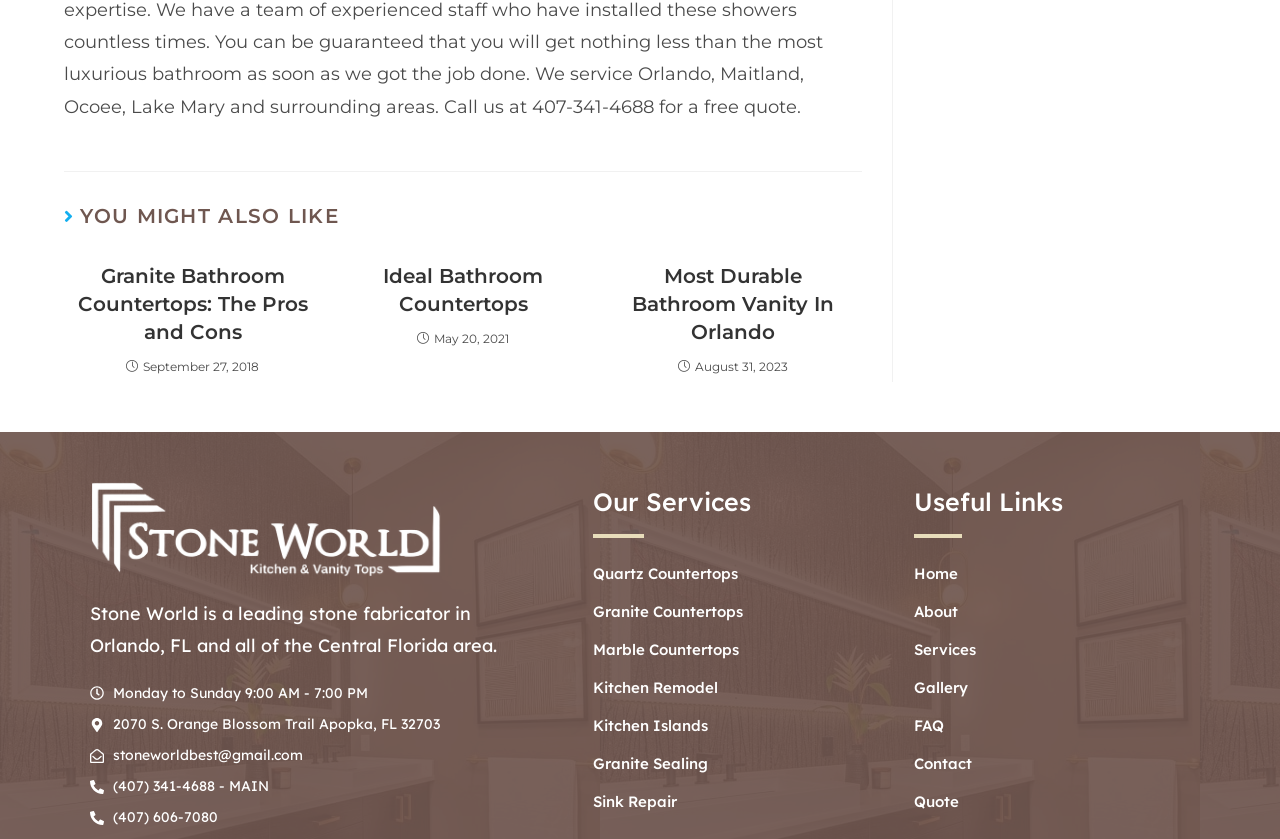Locate the bounding box coordinates of the segment that needs to be clicked to meet this instruction: "contact via email".

[0.07, 0.886, 0.409, 0.916]